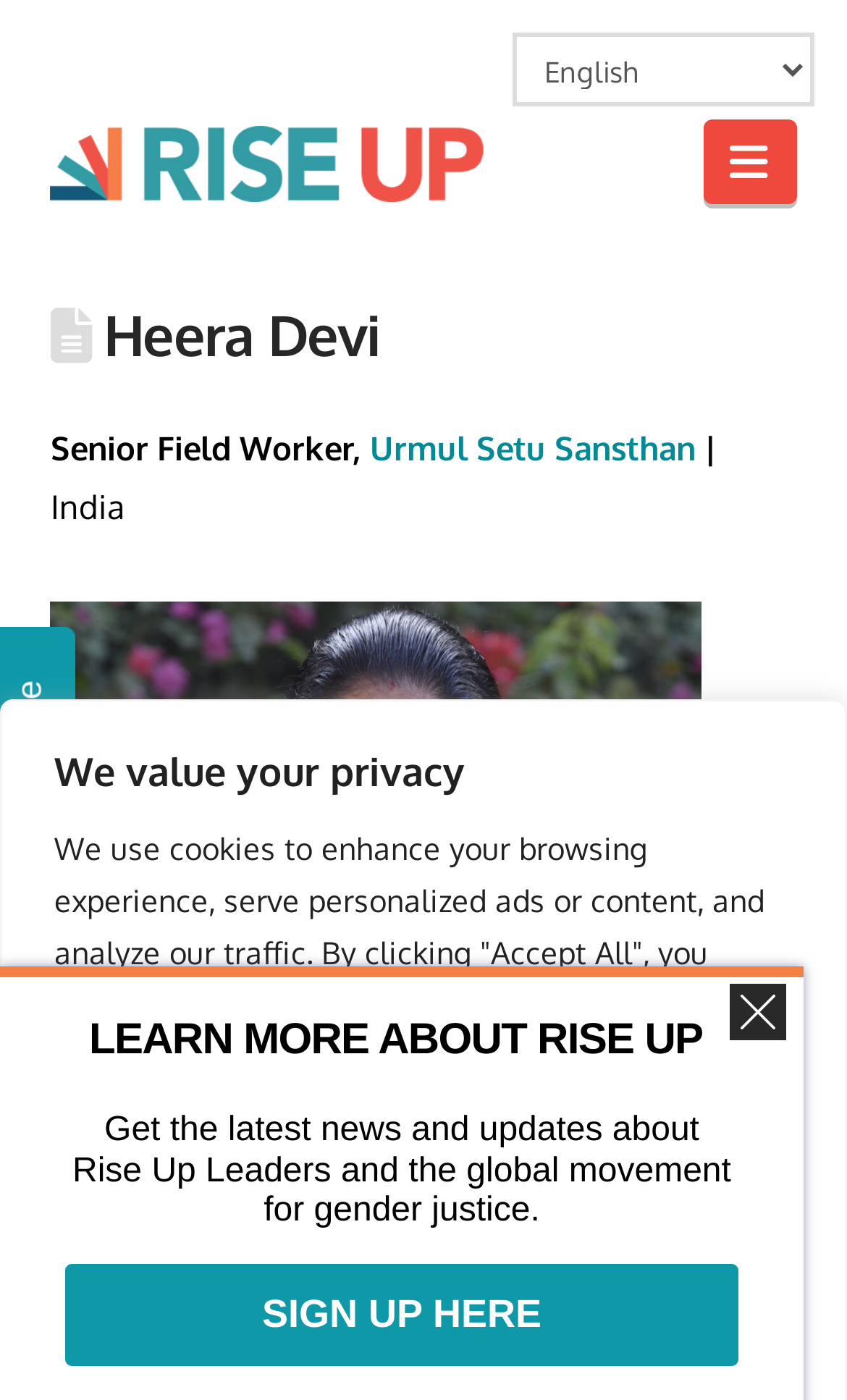Write an exhaustive caption that covers the webpage's main aspects.

The webpage is about Heera Devi, a community motivator who advocates for girls' rights. At the top left, there is a heading "We value your privacy" and three buttons "Customize", "Reject All", and "Accept All" aligned horizontally. Below these buttons, there is a link "Rise Up" and an image with the same name, positioned side by side.

On the top right, there is a button "Navigation" that expands to a navigation menu. Below this button, there is a header section with a heading "Heera Devi" and a subheading "Senior Field Worker," followed by a link "Urmul Setu Sansthan" and the text "India". There is also a figure element in this section, which likely contains an image.

To the right of the header section, there is a small image. Below this image, there is a combobox "Select Language" that allows users to choose a language.

Further down the page, there is a heading "LEARN MORE ABOUT RISE UP" followed by a paragraph of text that describes the purpose of Rise Up. Below this text, there is a call-to-action "SIGN UP HERE" in a prominent position.

At the bottom right, there is an image with the name "close-link". Overall, the webpage has a simple layout with a focus on Heera Devi's profile and the Rise Up organization.